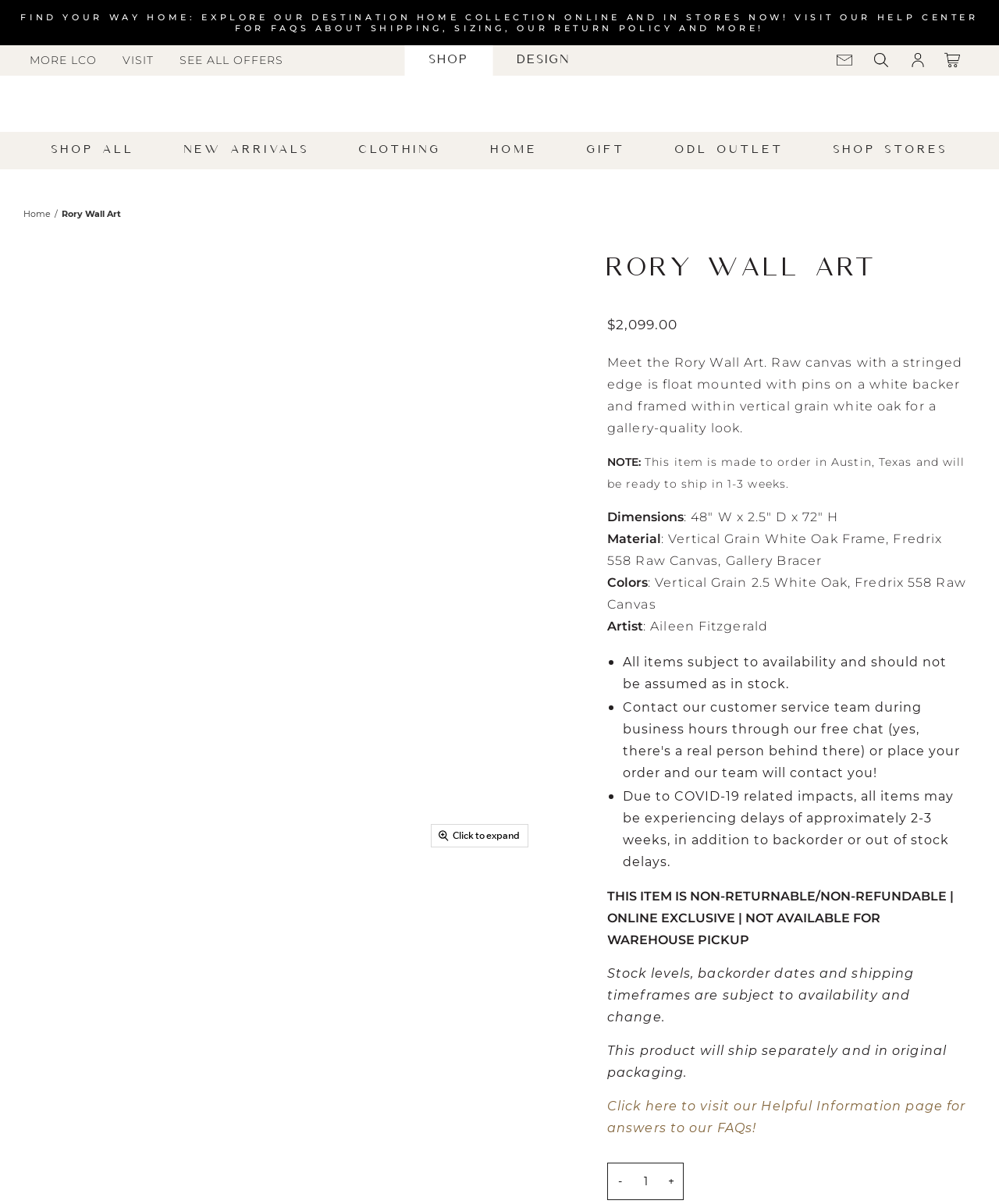Please locate the bounding box coordinates of the element that should be clicked to achieve the given instruction: "Click on the 'SHOP' link".

[0.405, 0.038, 0.493, 0.063]